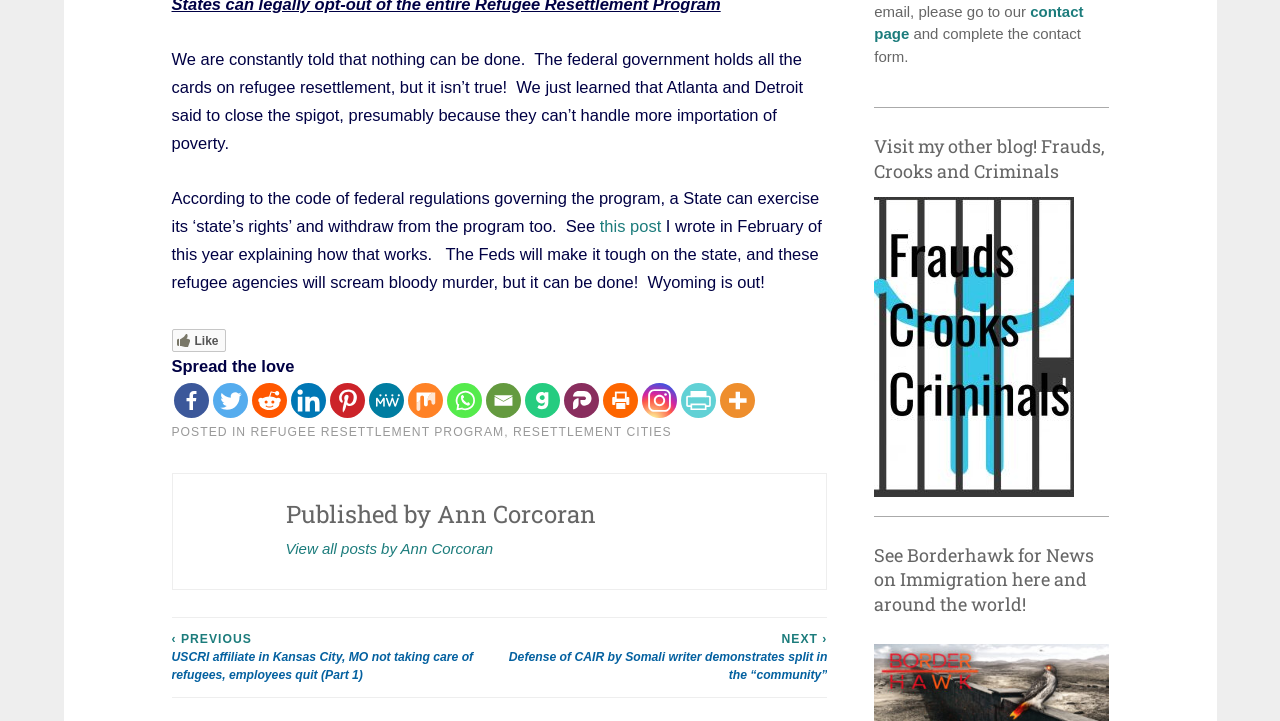What is the related topic mentioned in the footer?
Based on the image, answer the question in a detailed manner.

In the footer section, there is a link to 'Resettlement cities', which suggests that it is a related topic to the article's discussion of refugee resettlement.